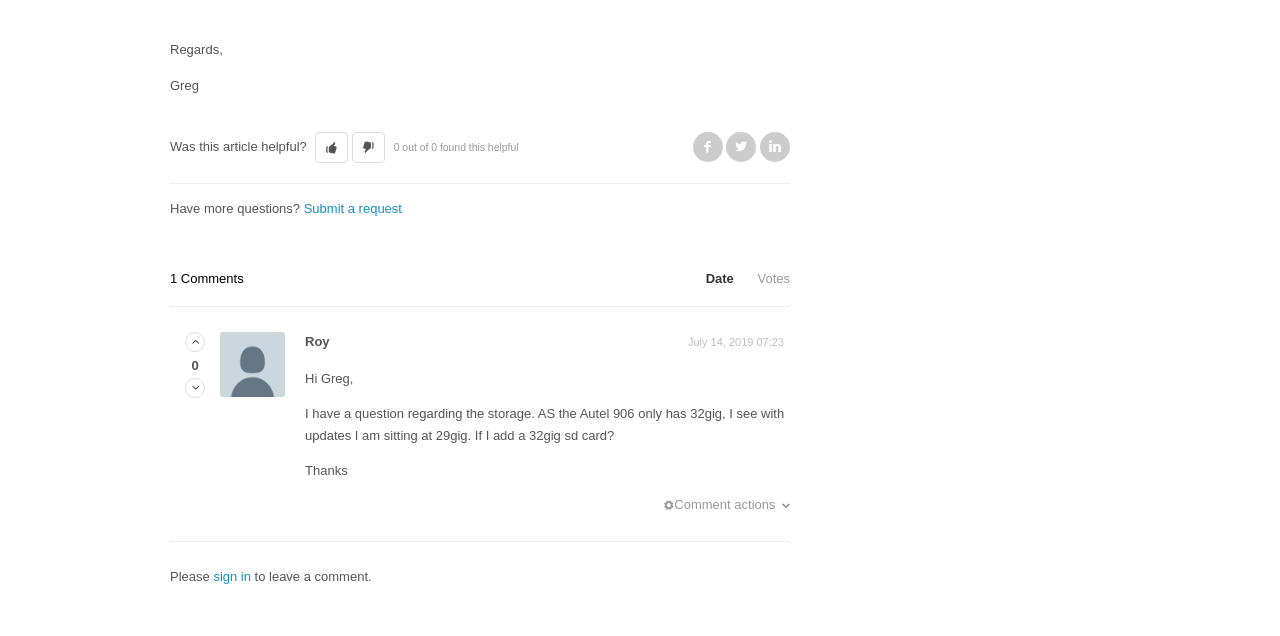Locate the bounding box coordinates of the element I should click to achieve the following instruction: "View comments".

[0.133, 0.422, 0.19, 0.453]